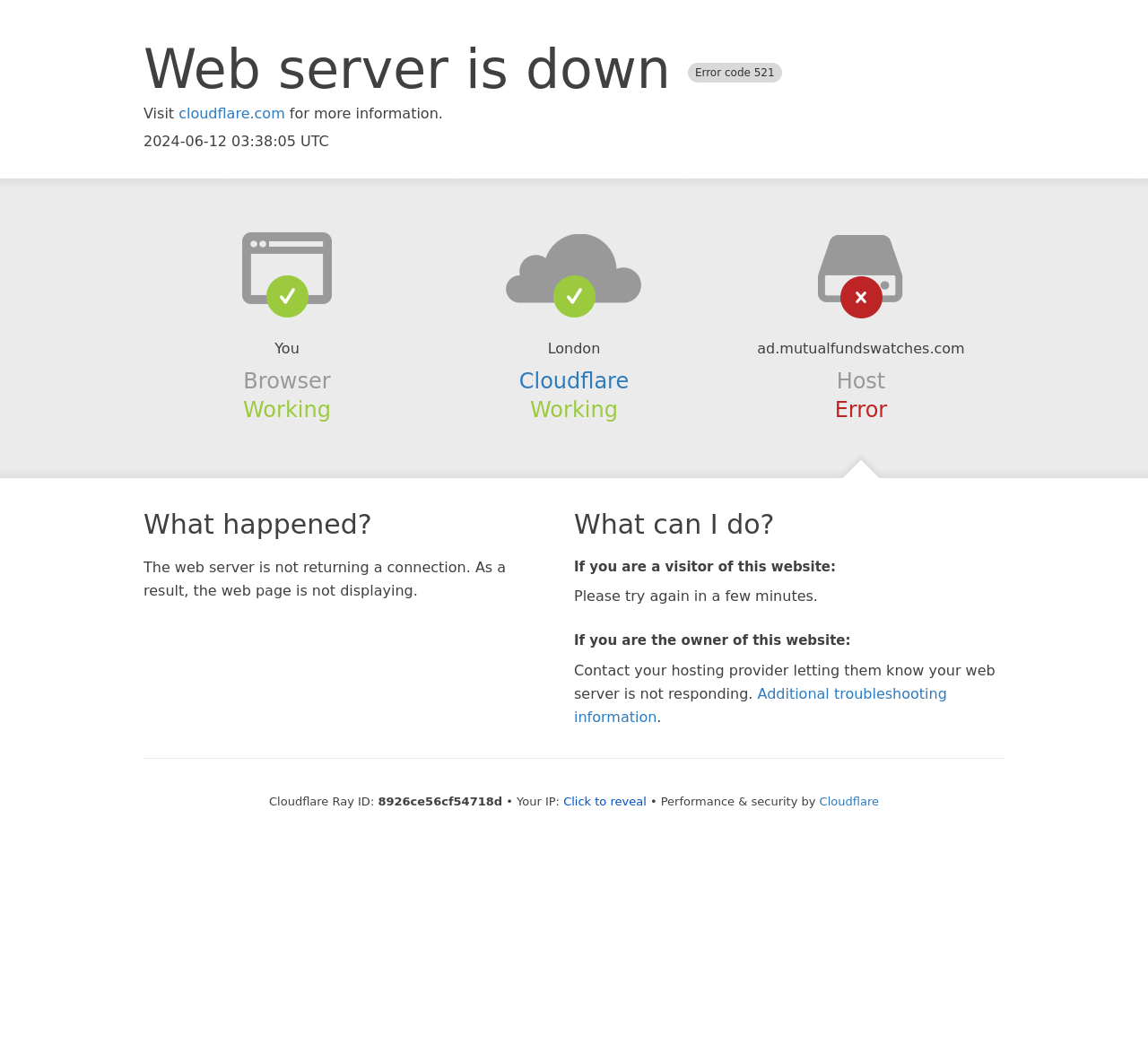Extract the main heading from the webpage content.

Web server is down Error code 521